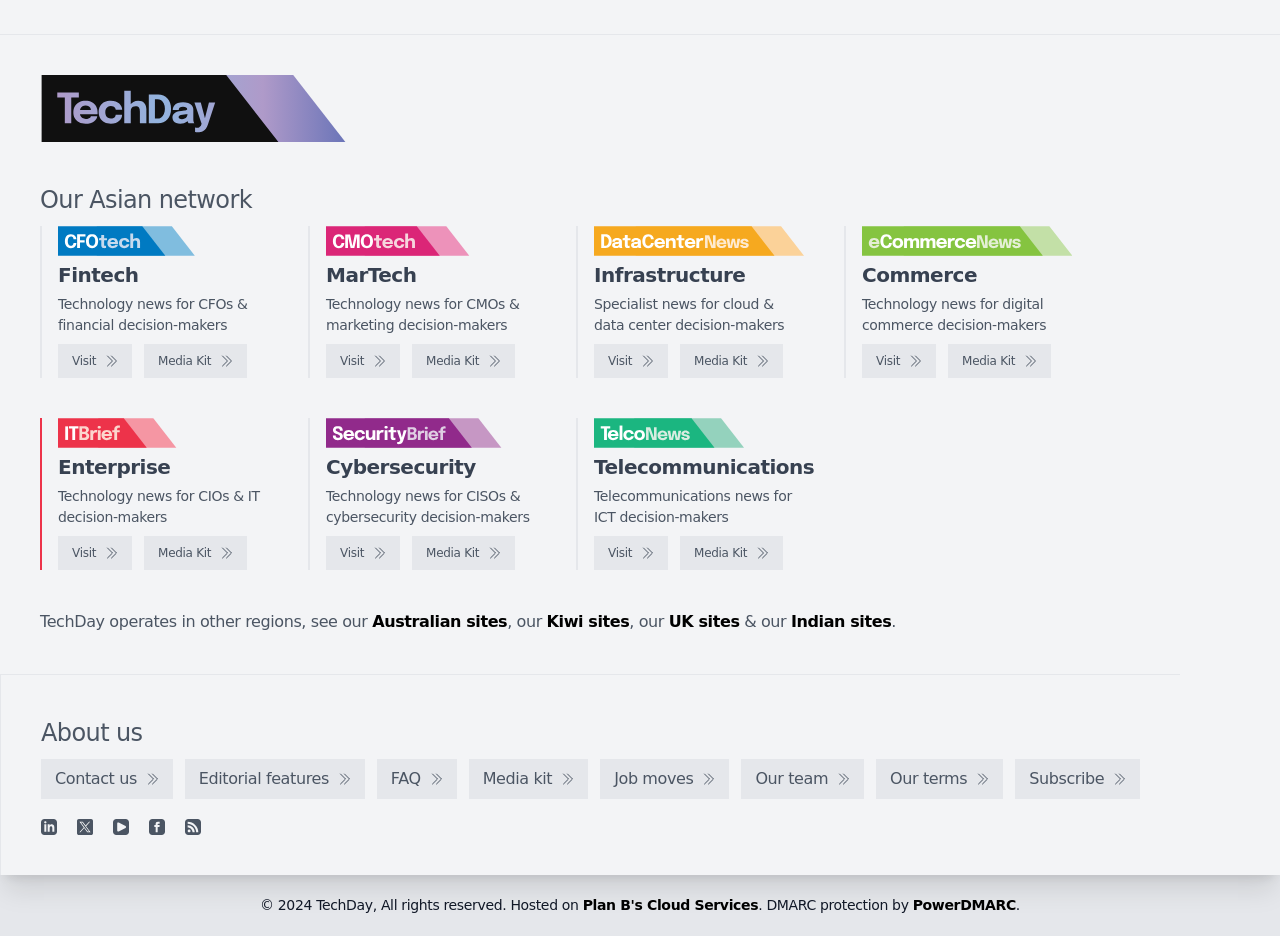Answer the question below with a single word or a brief phrase: 
How many regions does TechDay operate in?

Multiple